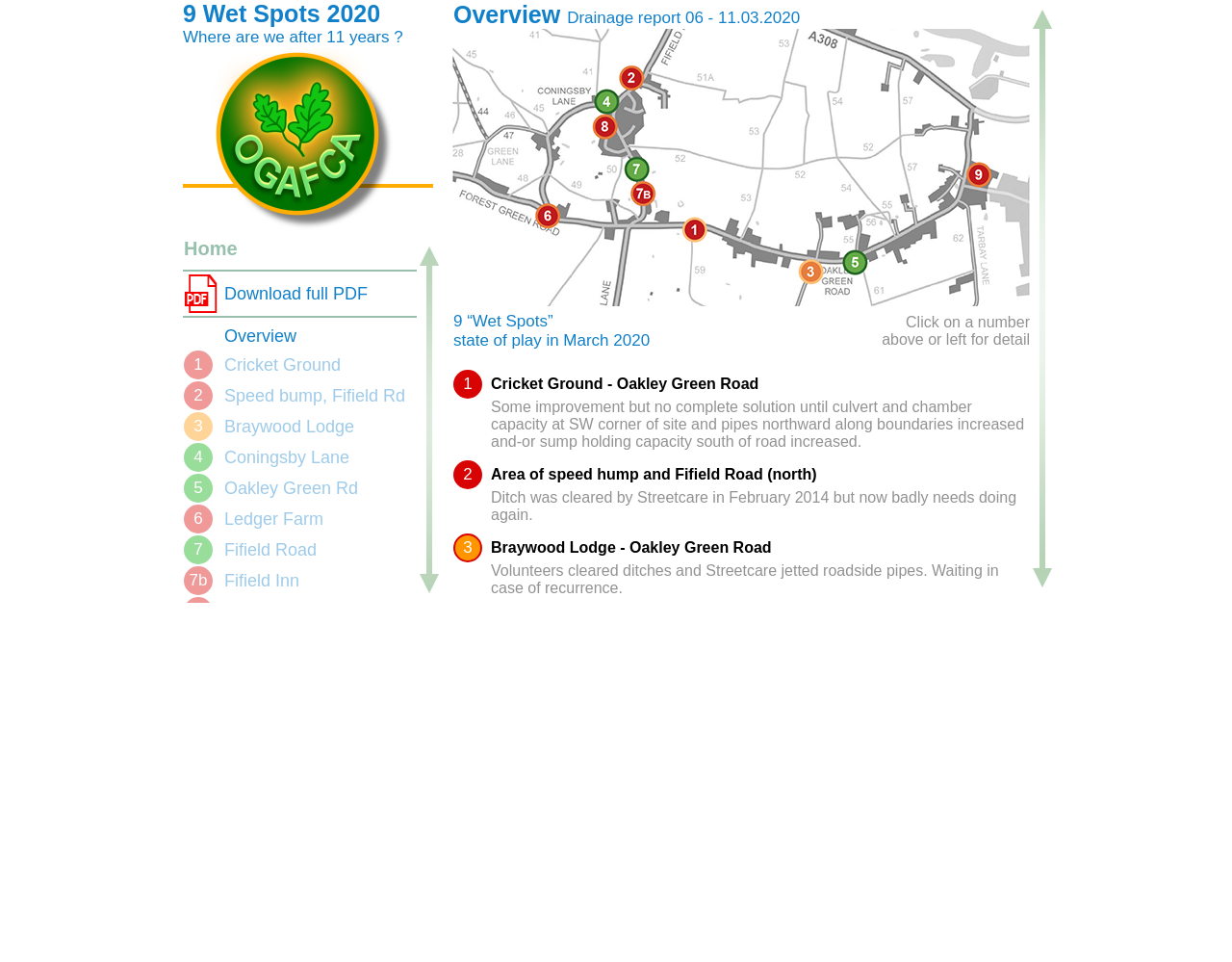Please respond to the question using a single word or phrase:
What is the name of the location in the last row of the table?

Speed bump, Fifield Rd